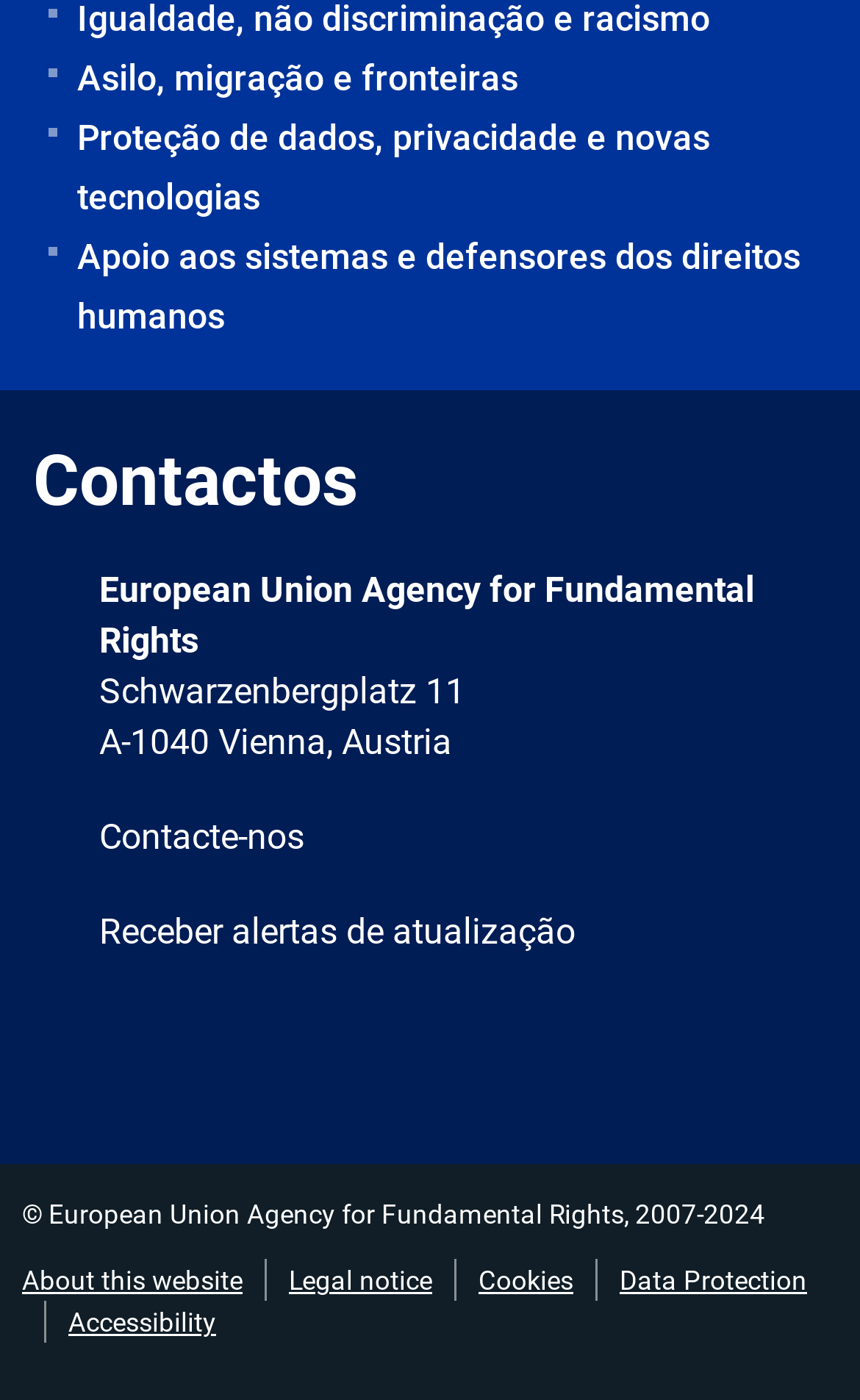What is the name of the organization?
Provide an in-depth answer to the question, covering all aspects.

I found the name of the organization by looking at the description list detail section, where it is mentioned as 'European Union Agency for Fundamental Rights' along with the address 'Schwarzenbergplatz 11, A-1040 Vienna, Austria'.